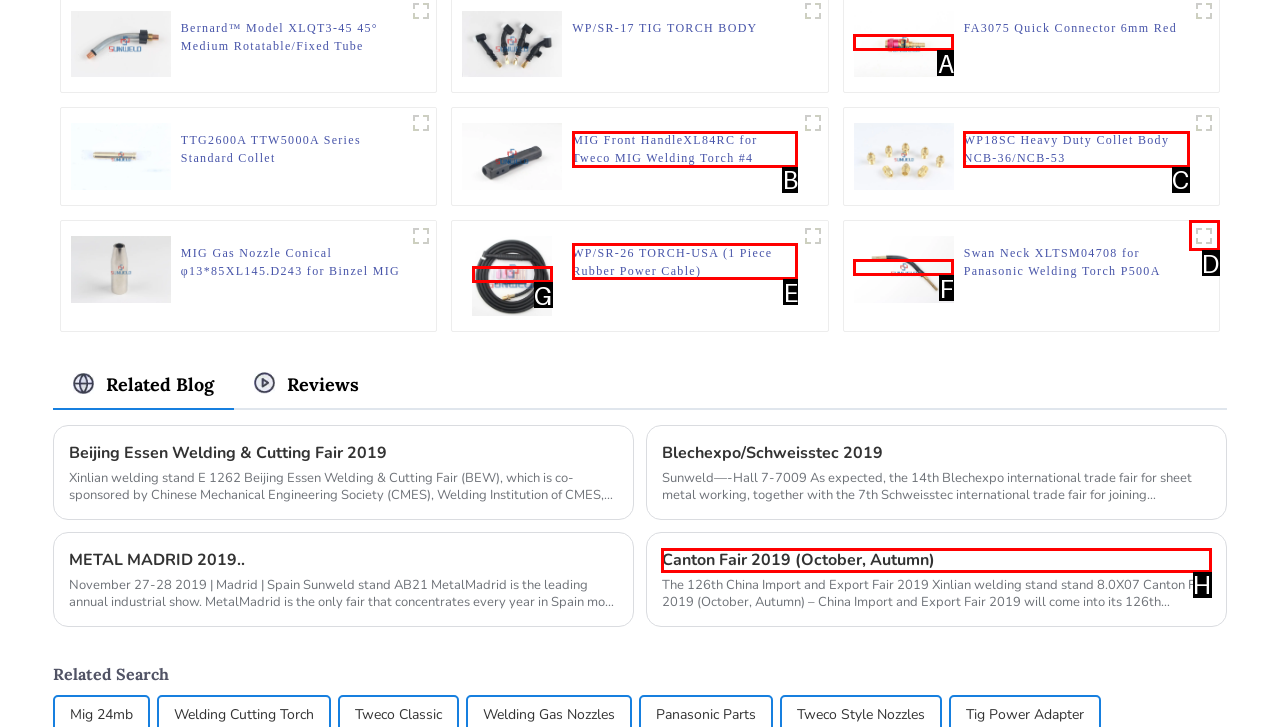Based on the provided element description: title="P500 Swan Neck", identify the best matching HTML element. Respond with the corresponding letter from the options shown.

D